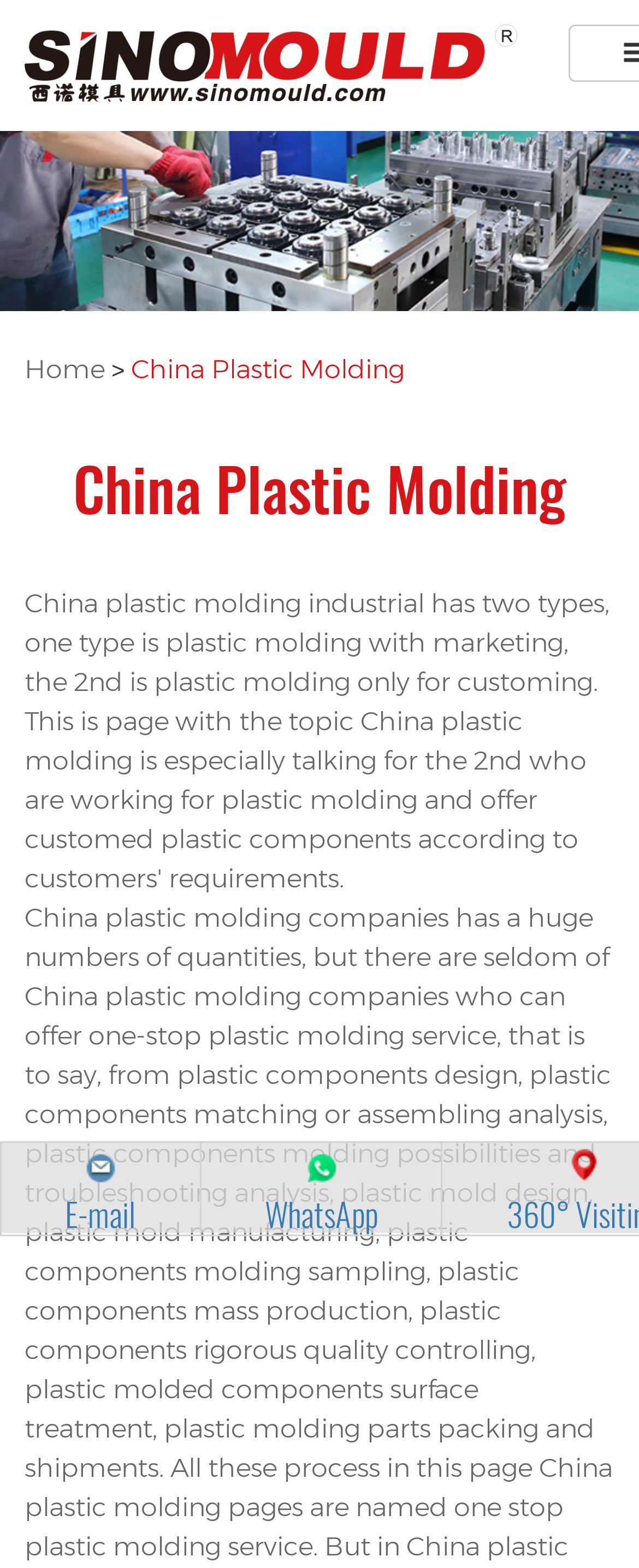Given the content of the image, can you provide a detailed answer to the question?
What is the name of the company?

The company name 'CNMould' is mentioned in the root element of the webpage, indicating that it is the name of the company offering plastic molding services.